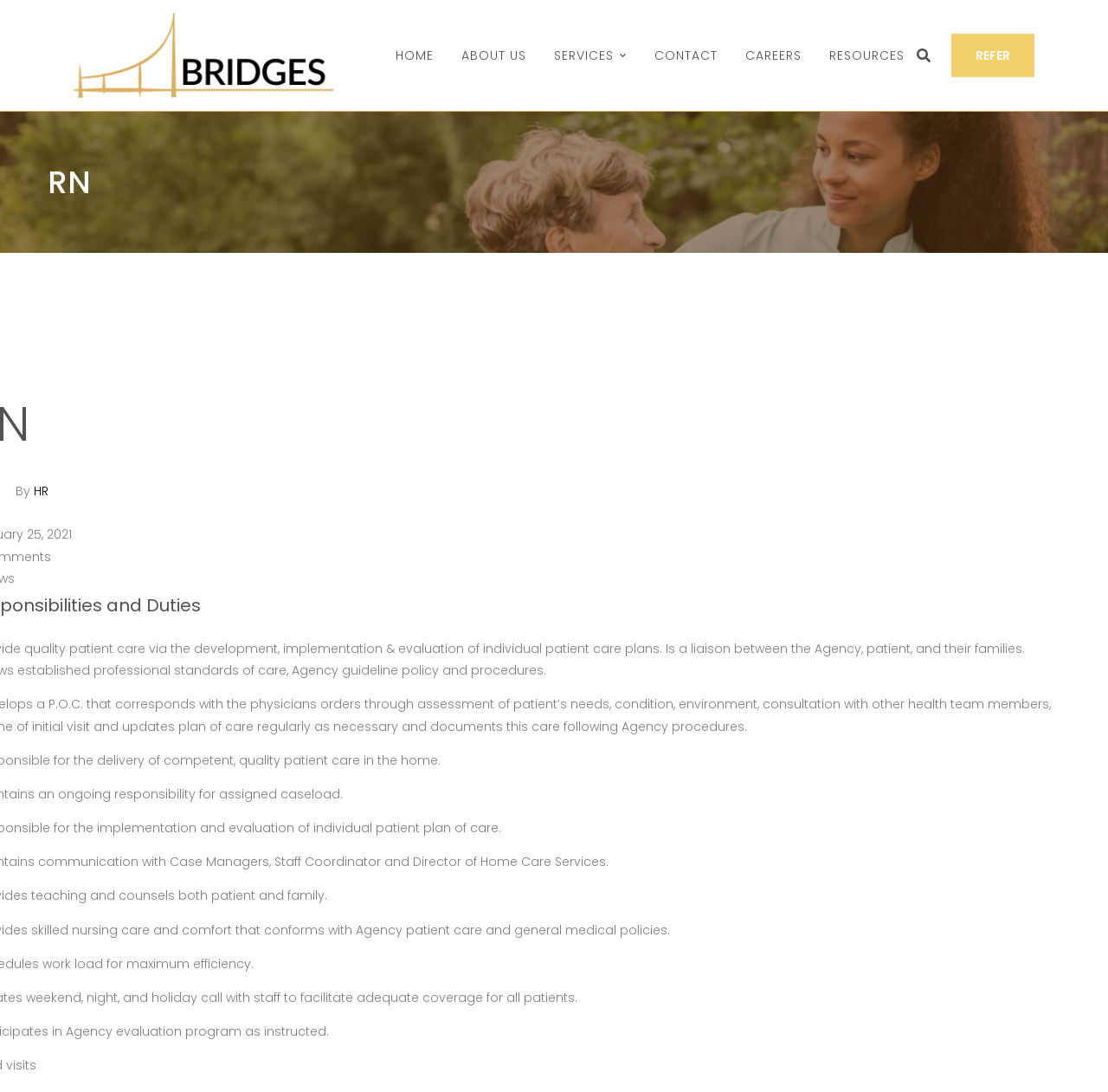Please identify the bounding box coordinates of the element on the webpage that should be clicked to follow this instruction: "contact the agency". The bounding box coordinates should be given as four float numbers between 0 and 1, formatted as [left, top, right, bottom].

[0.58, 0.012, 0.659, 0.09]